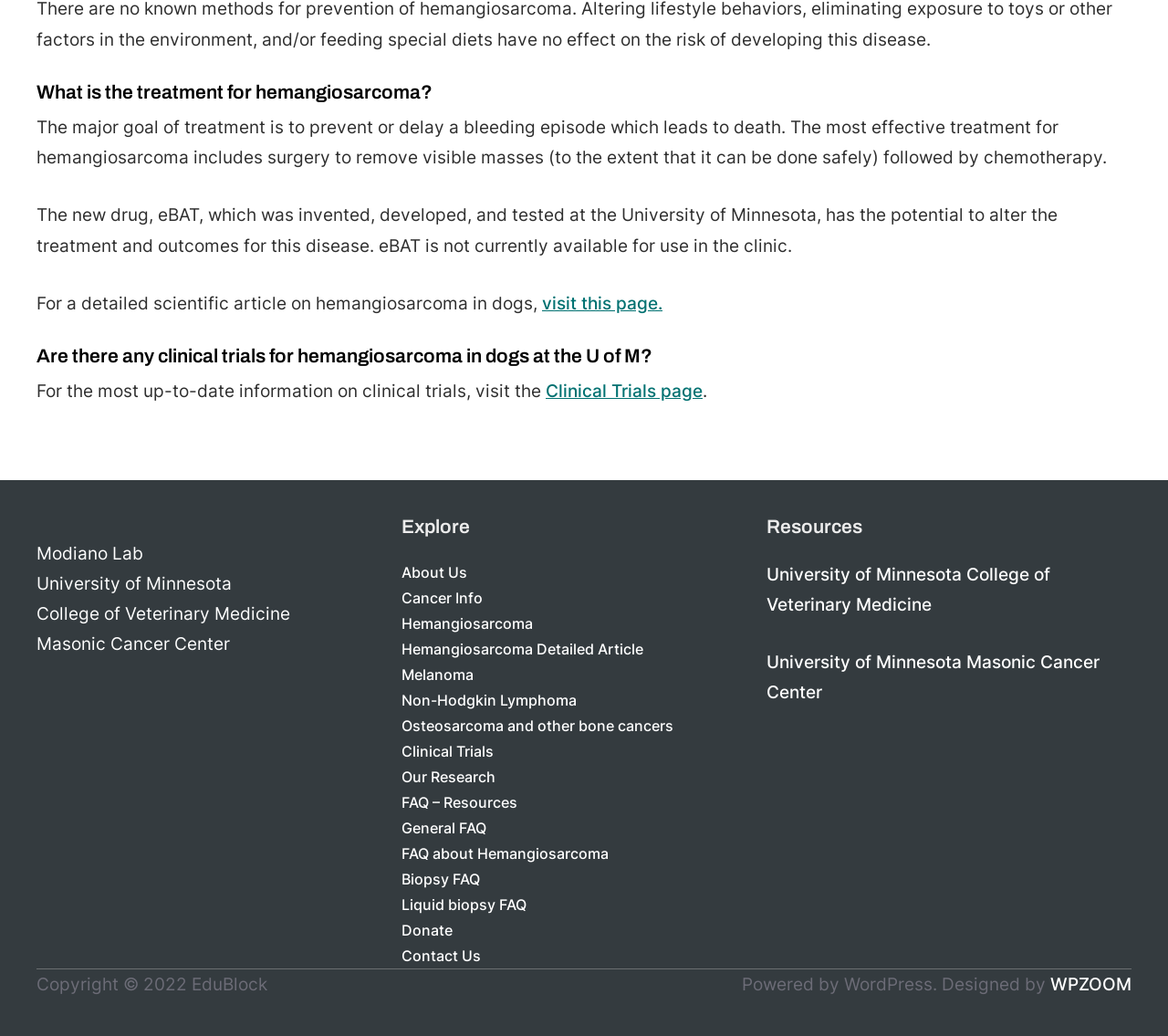Determine the bounding box coordinates for the HTML element described here: "About Us".

[0.344, 0.543, 0.4, 0.561]